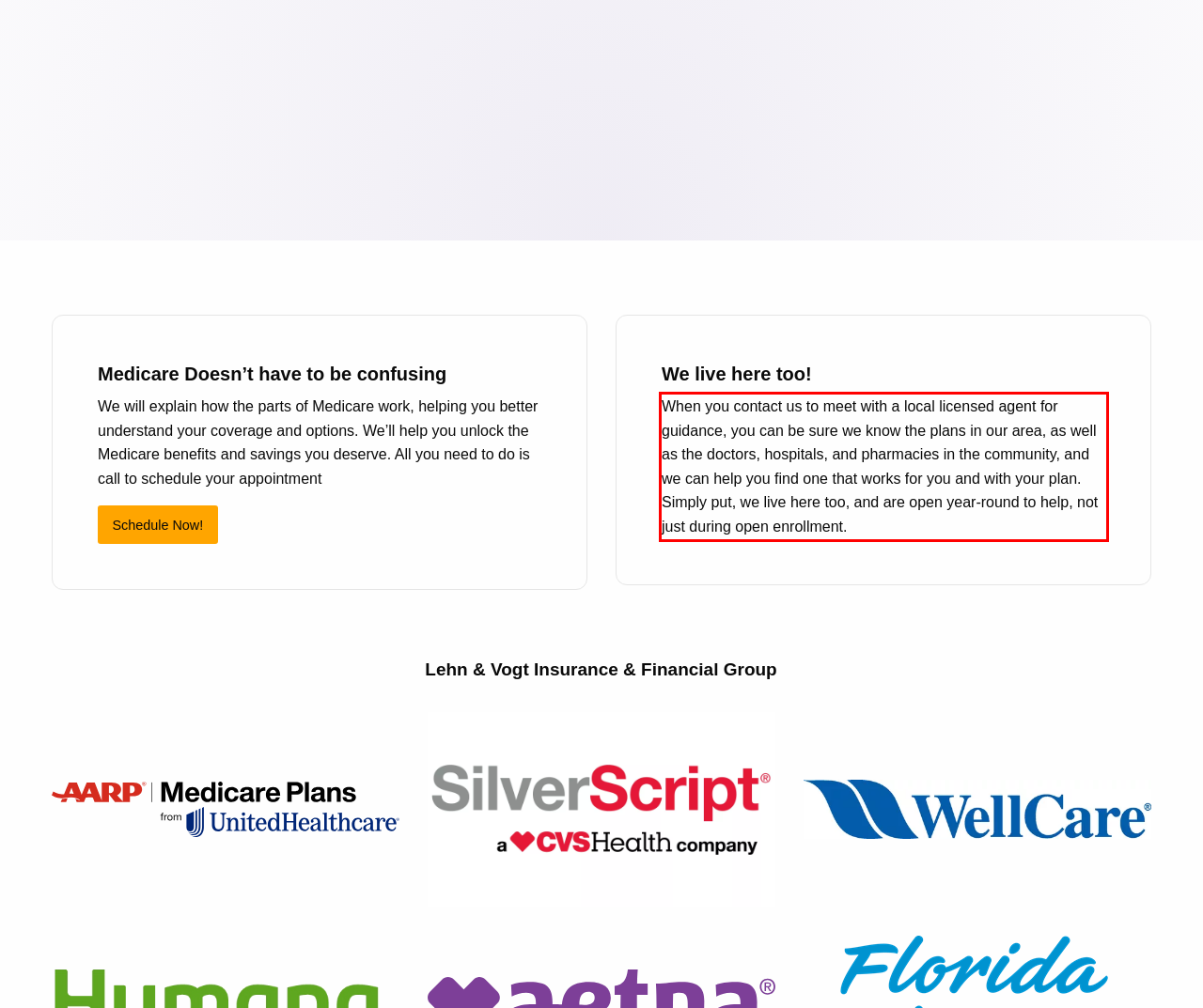Within the provided webpage screenshot, find the red rectangle bounding box and perform OCR to obtain the text content.

When you contact us to meet with a local licensed agent for guidance, you can be sure we know the plans in our area, as well as the doctors, hospitals, and pharmacies in the community, and we can help you find one that works for you and with your plan. Simply put, we live here too, and are open year-round to help, not just during open enrollment.